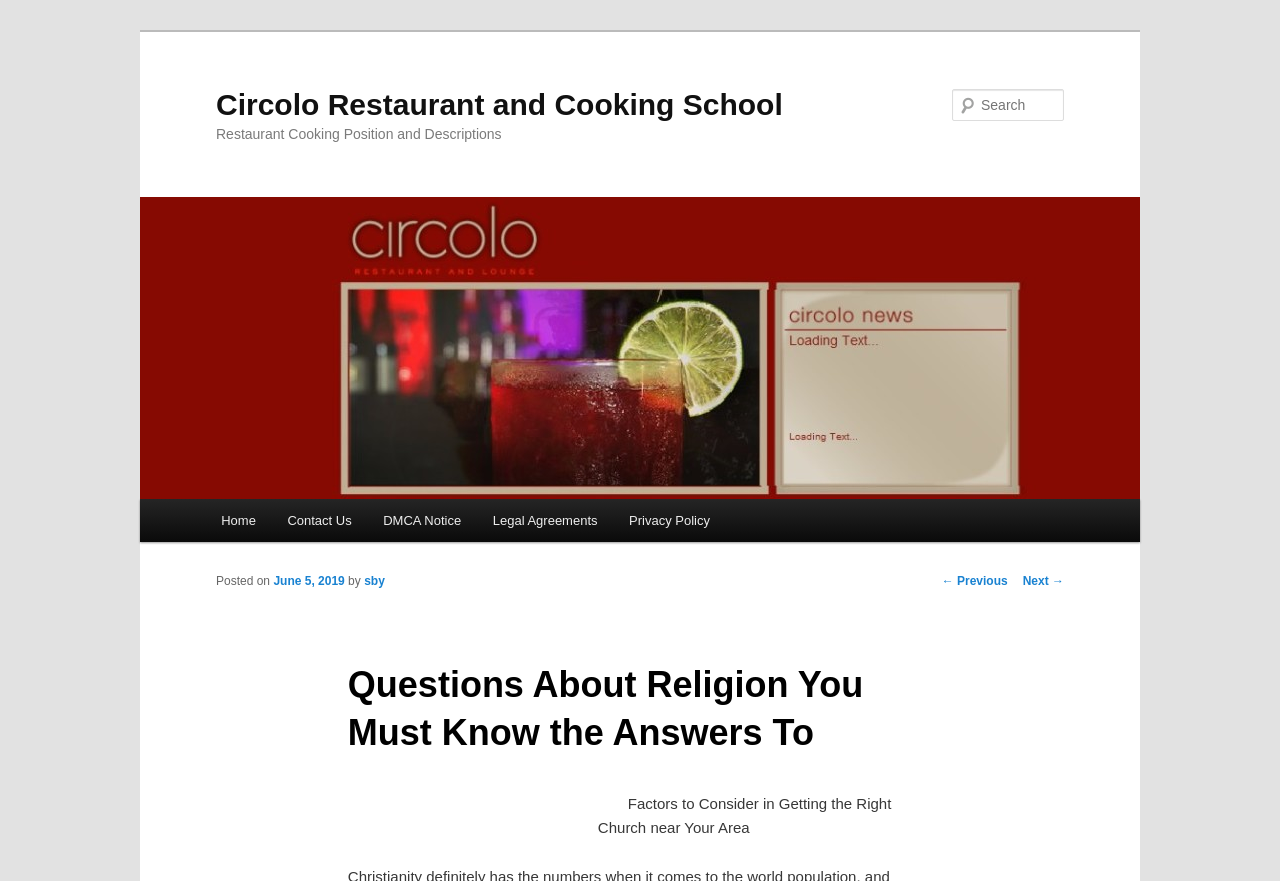Locate the UI element described by Home and provide its bounding box coordinates. Use the format (top-left x, top-left y, bottom-right x, bottom-right y) with all values as floating point numbers between 0 and 1.

[0.16, 0.566, 0.212, 0.615]